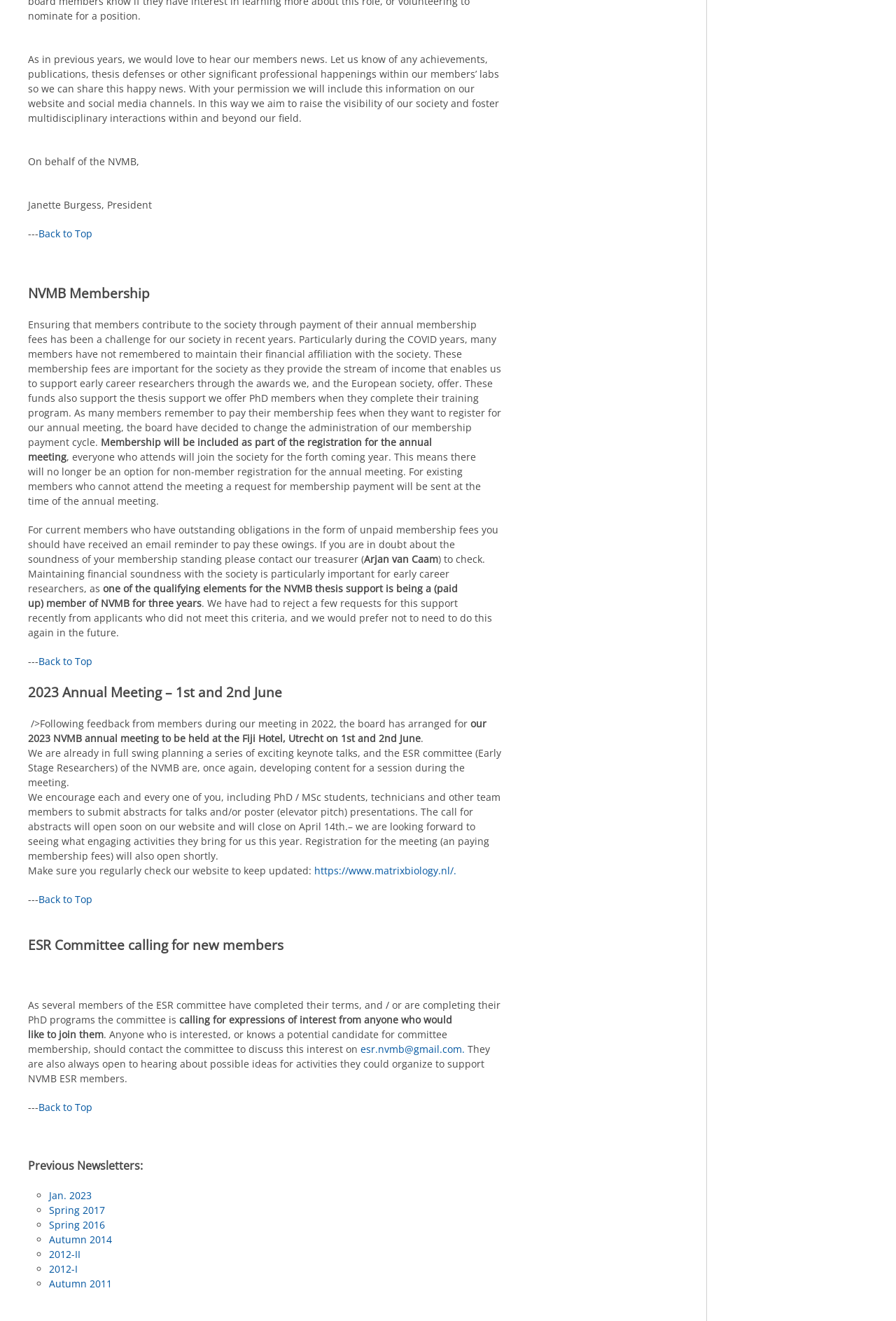What is the deadline for submitting abstracts?
Please answer using one word or phrase, based on the screenshot.

April 14th